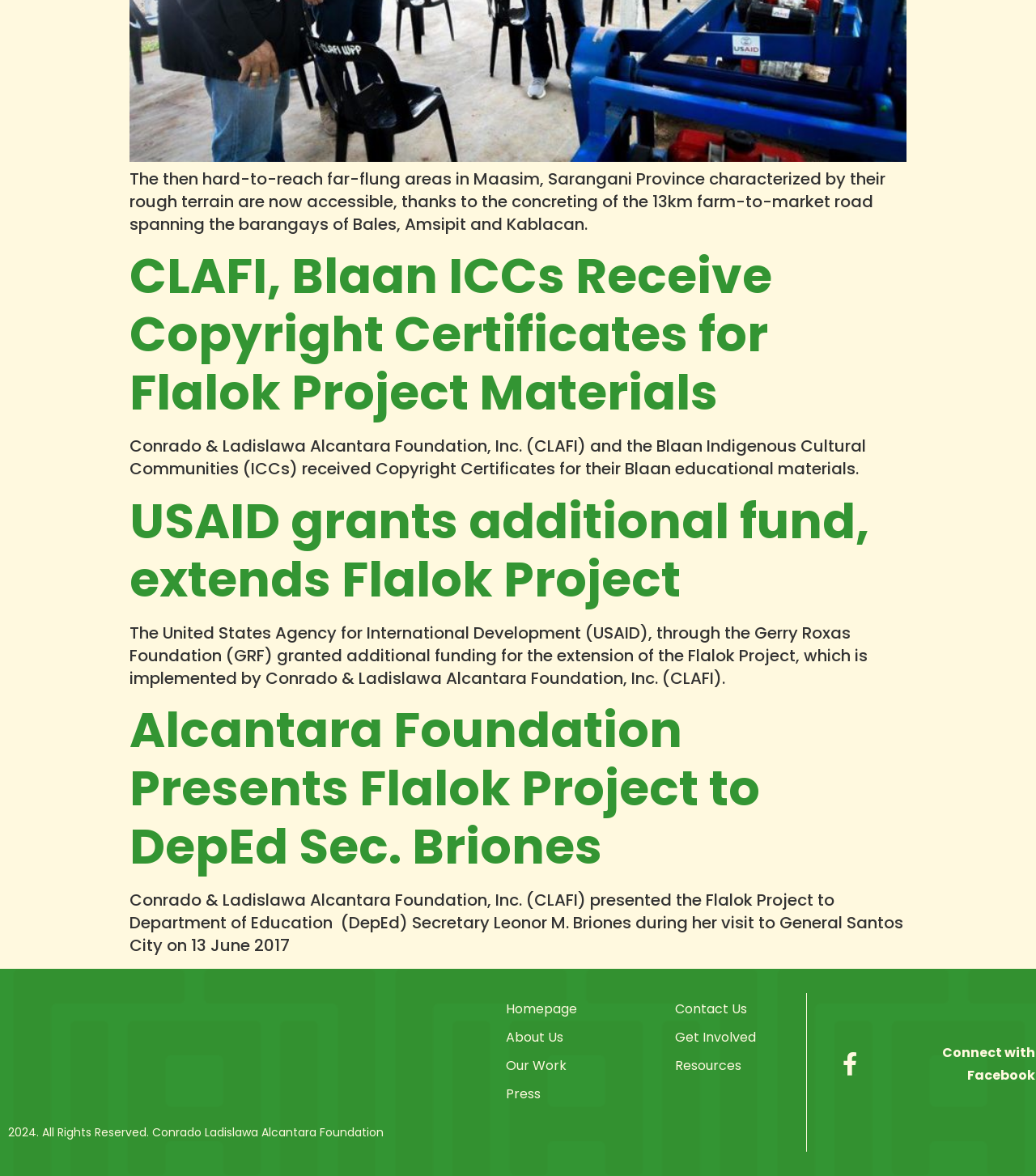Locate the bounding box coordinates of the clickable region necessary to complete the following instruction: "Click on the 'Proudly powered by WordPress' link". Provide the coordinates in the format of four float numbers between 0 and 1, i.e., [left, top, right, bottom].

None